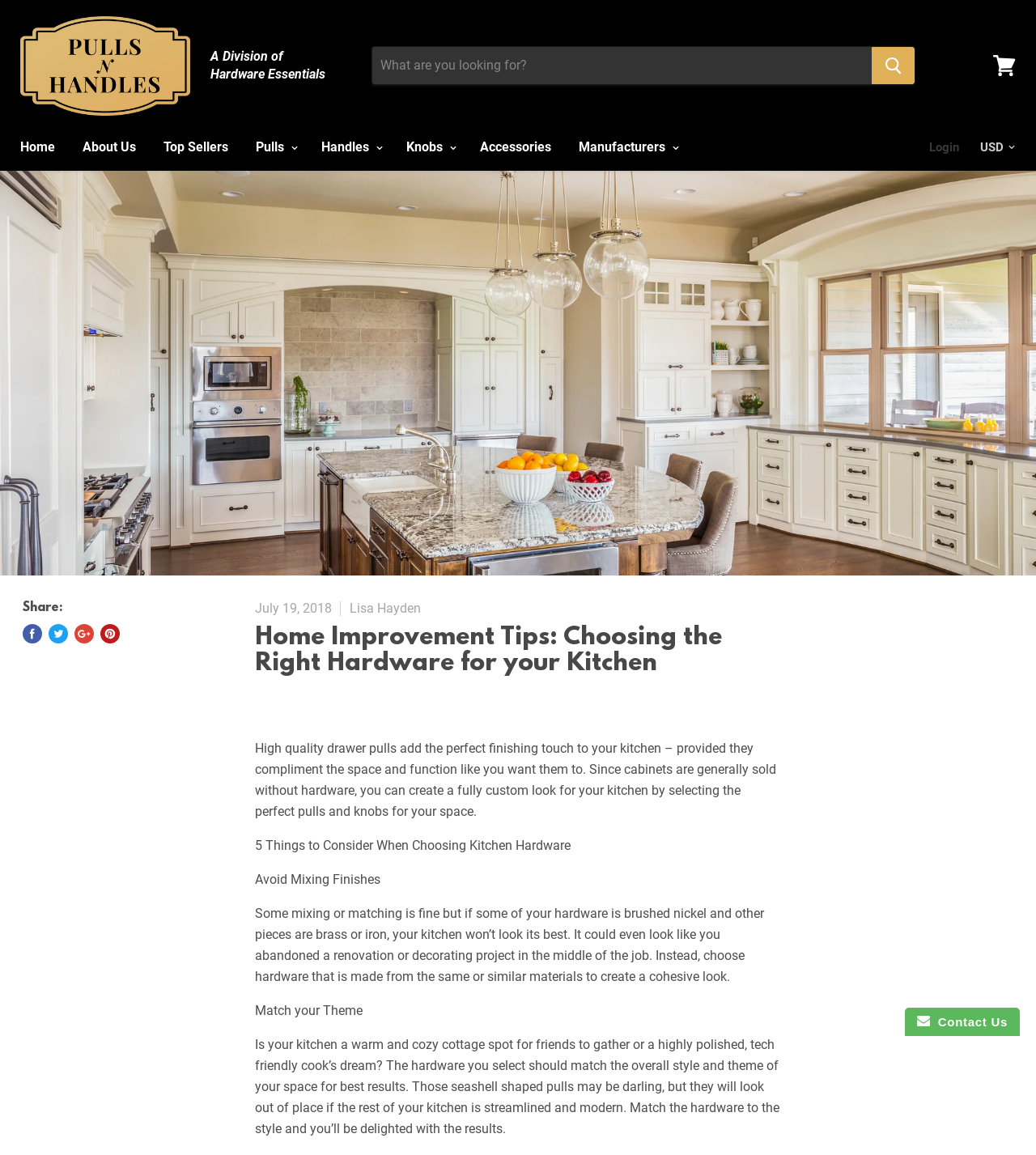Create an in-depth description of the webpage, covering main sections.

The webpage is about home improvement tips, specifically focusing on choosing the right hardware for a kitchen. At the top, there is a navigation menu with links to various sections, including "Home", "About Us", "Top Sellers", and more. Below the navigation menu, there is a search bar with a "Search" button. On the top right, there is a link to view the cart and a dropdown menu to change the currency.

The main content of the webpage is divided into sections. The first section has a heading "Home Improvement Tips: Choosing the Right Hardware for your Kitchen" and a subheading "July 19, 2018 by Lisa Hayden". Below this, there is a paragraph of text discussing the importance of choosing the right hardware for a kitchen.

The next section has a heading "5 Things to Consider When Choosing Kitchen Hardware" and is followed by two subheadings "Avoid Mixing Finishes" and "Match your Theme". Each of these subheadings has a corresponding paragraph of text providing tips and advice on choosing kitchen hardware.

On the left side of the webpage, there is a figure or image that spans the entire height of the content area. At the bottom of the webpage, there is a section with social media links to share the content on Facebook, Twitter, Google+, and Pinterest. There is also a contact us link with an email icon.